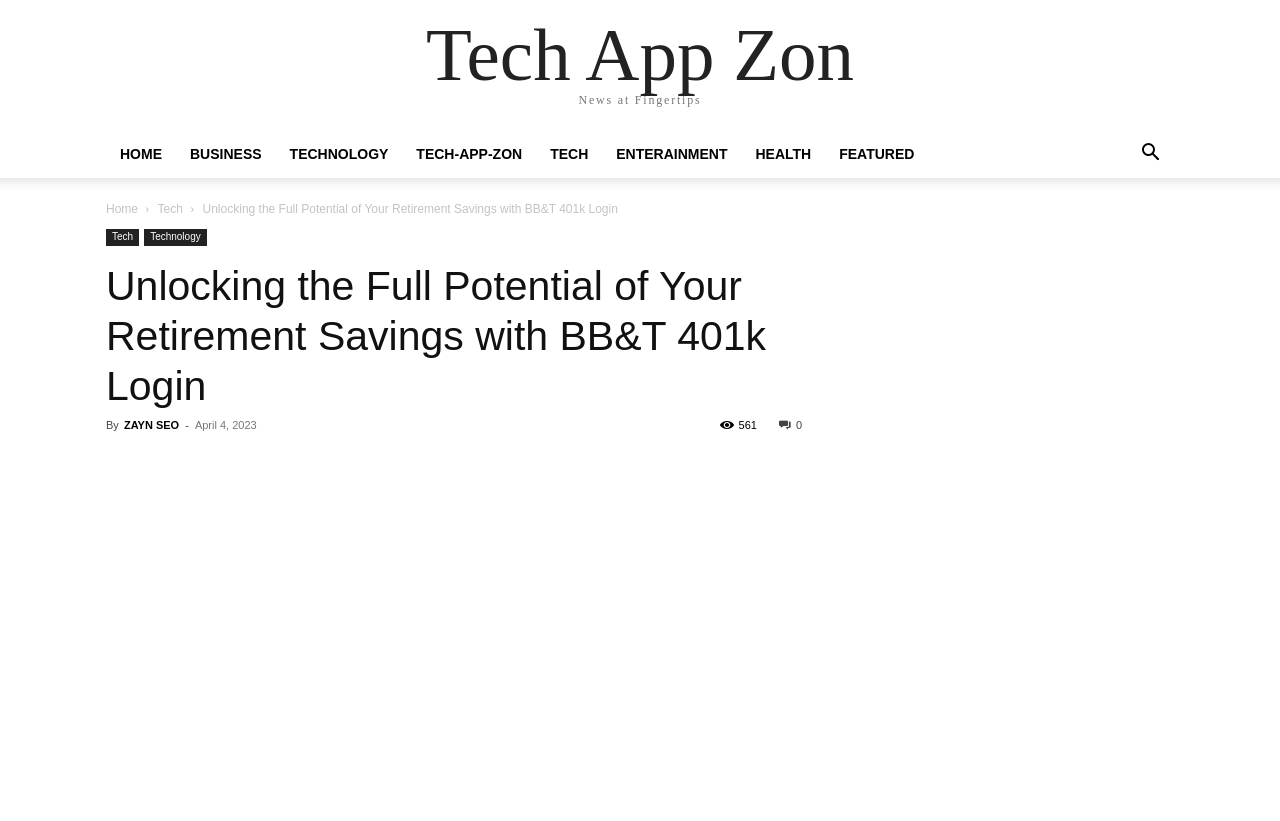Extract the bounding box for the UI element that matches this description: "Facebook".

[0.083, 0.549, 0.114, 0.598]